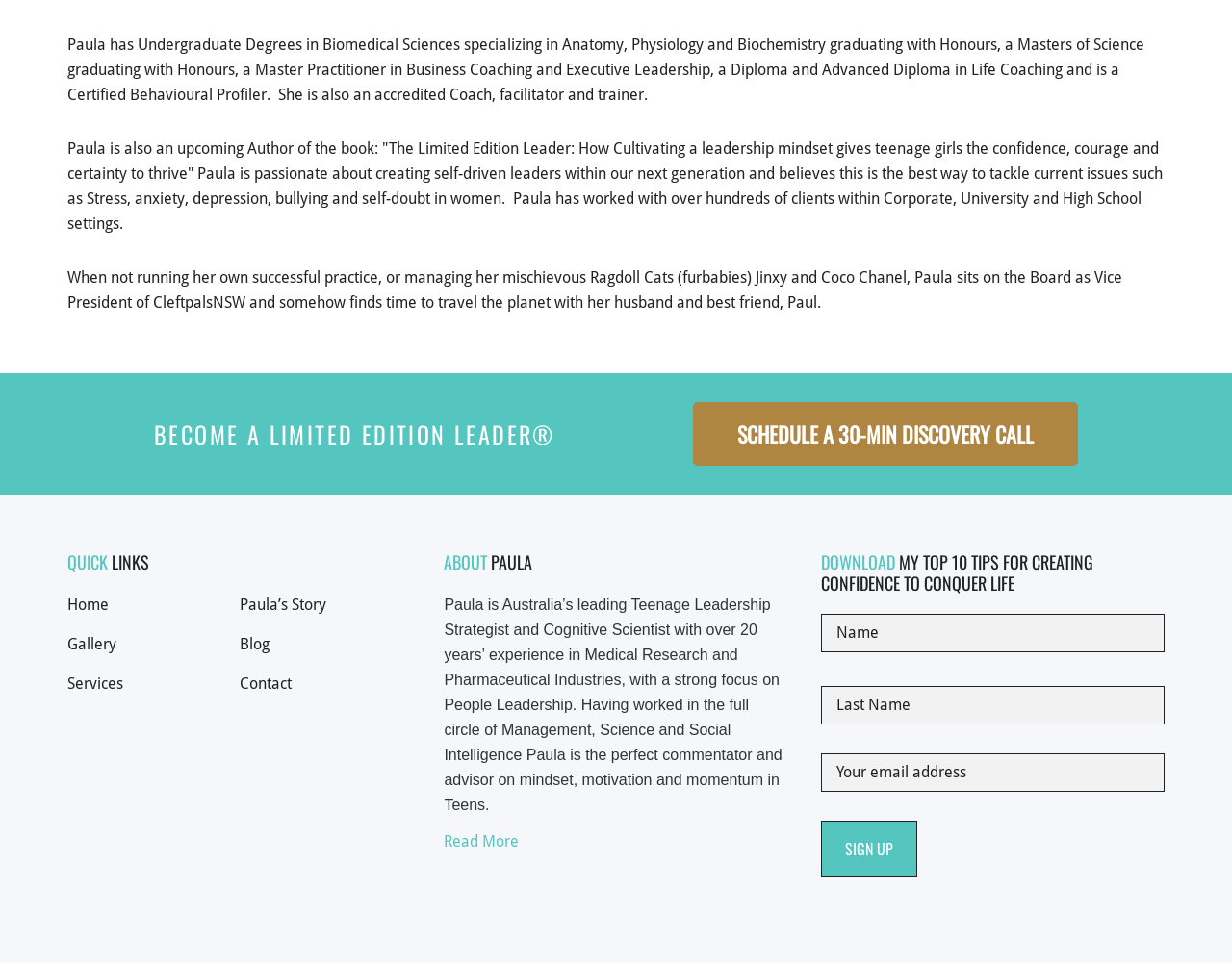Identify the bounding box coordinates for the region to click in order to carry out this instruction: "Schedule a 30-minute discovery call". Provide the coordinates using four float numbers between 0 and 1, formatted as [left, top, right, bottom].

[0.562, 0.417, 0.875, 0.482]